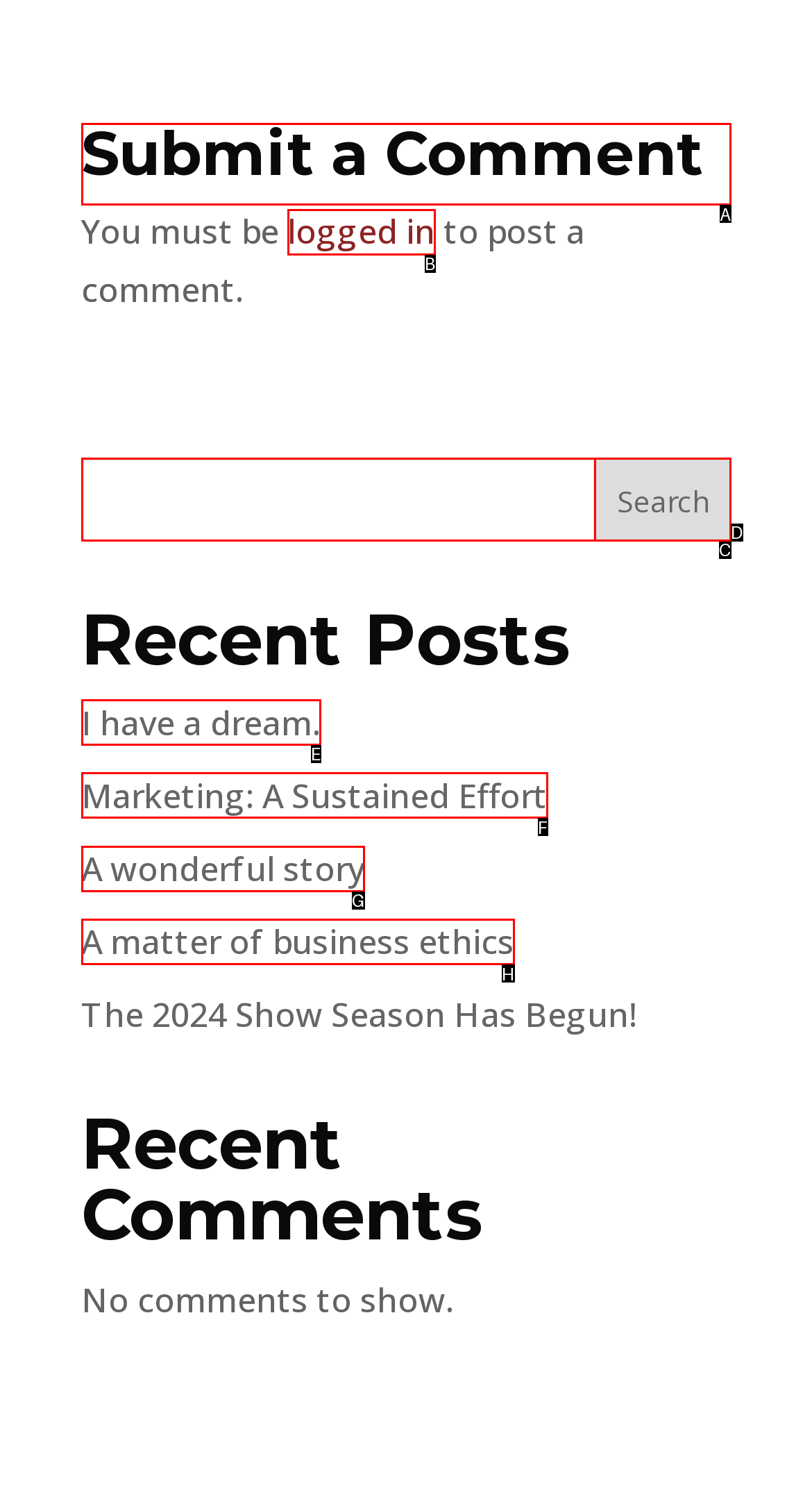Identify the correct UI element to click to follow this instruction: Submit a comment
Respond with the letter of the appropriate choice from the displayed options.

A